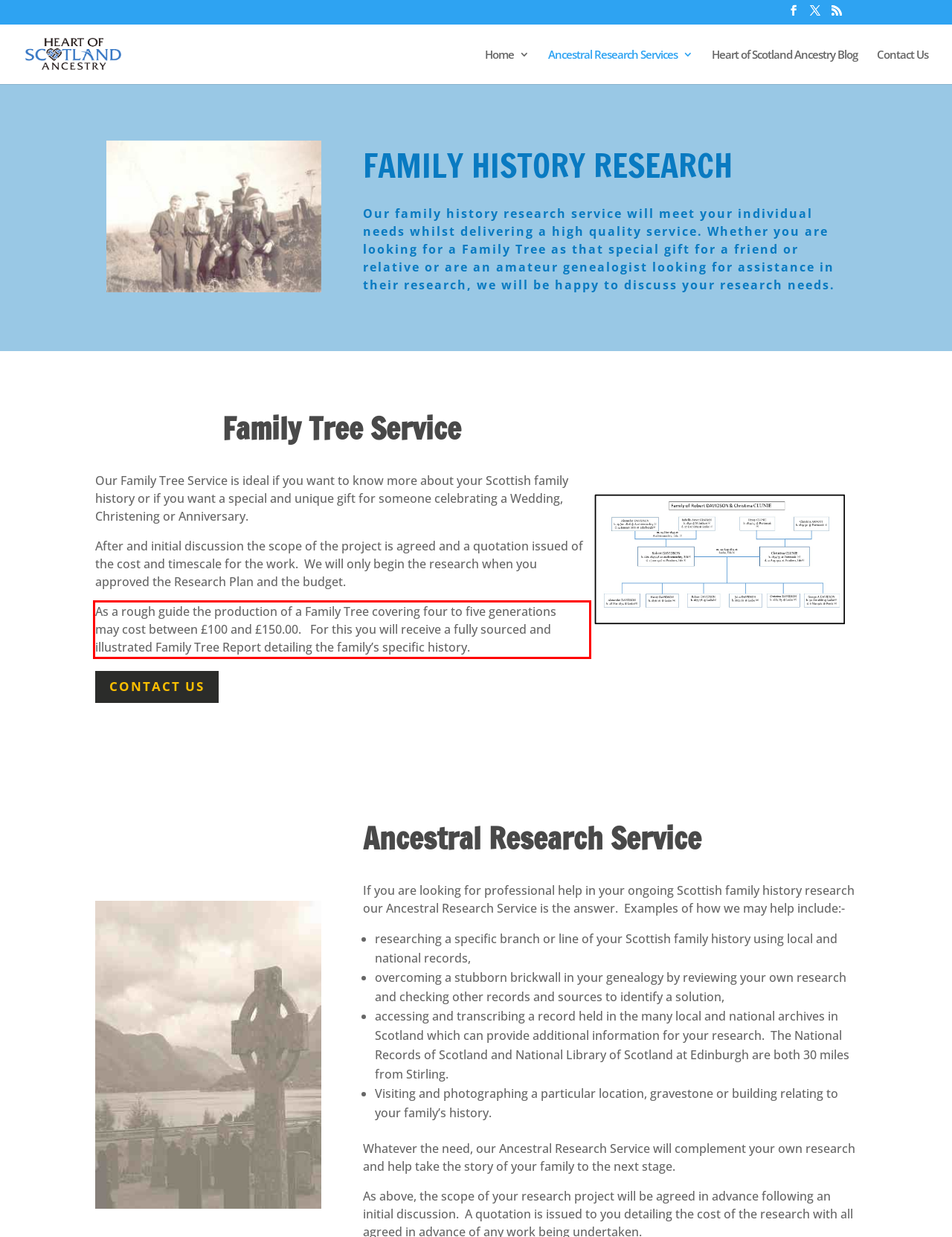There is a screenshot of a webpage with a red bounding box around a UI element. Please use OCR to extract the text within the red bounding box.

As a rough guide the production of a Family Tree covering four to five generations may cost between £100 and £150.00. For this you will receive a fully sourced and illustrated Family Tree Report detailing the family’s specific history.